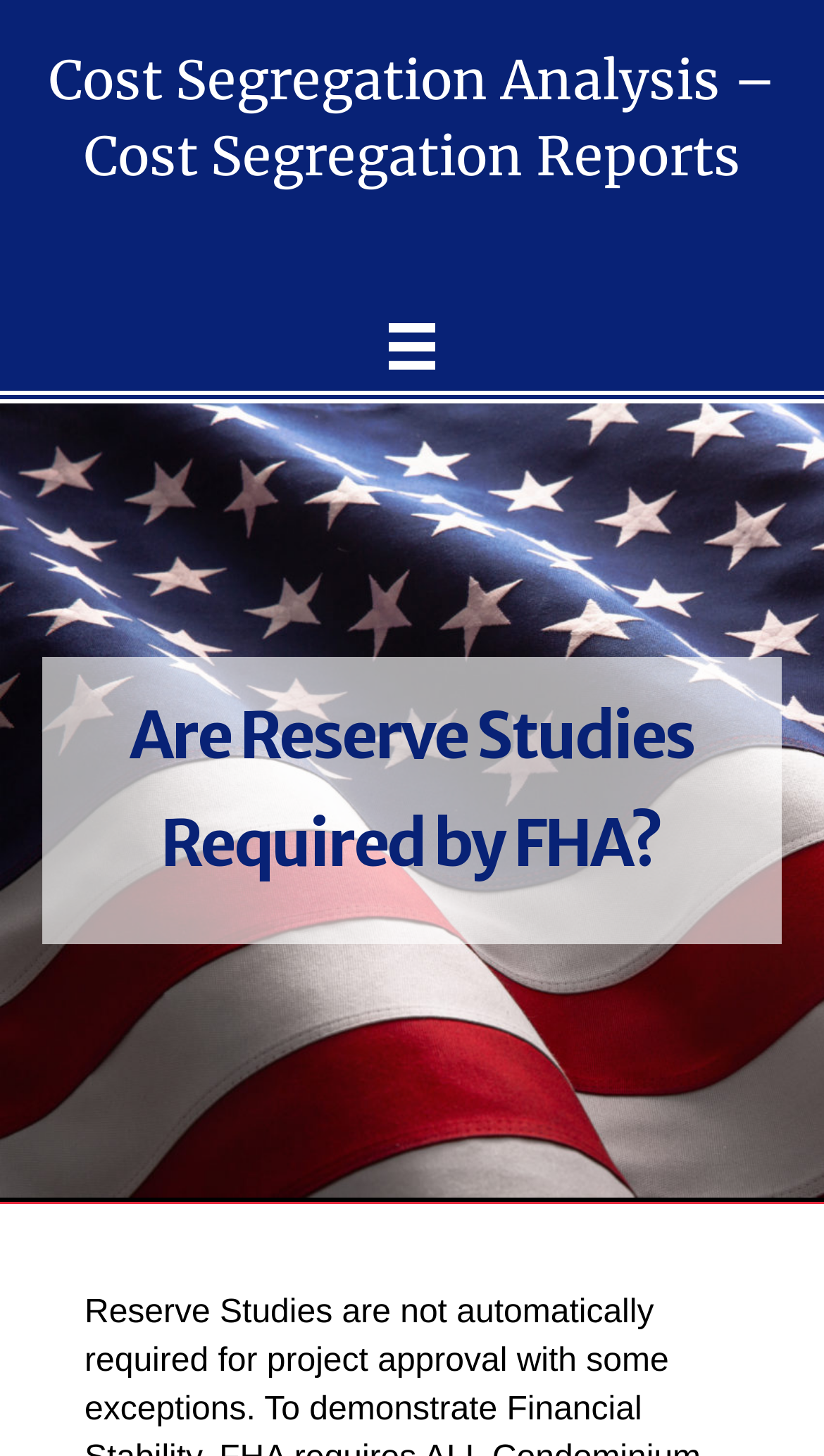Using the element description provided, determine the bounding box coordinates in the format (top-left x, top-left y, bottom-right x, bottom-right y). Ensure that all values are floating point numbers between 0 and 1. Element description: aria-label="Menu"

[0.446, 0.207, 0.554, 0.268]